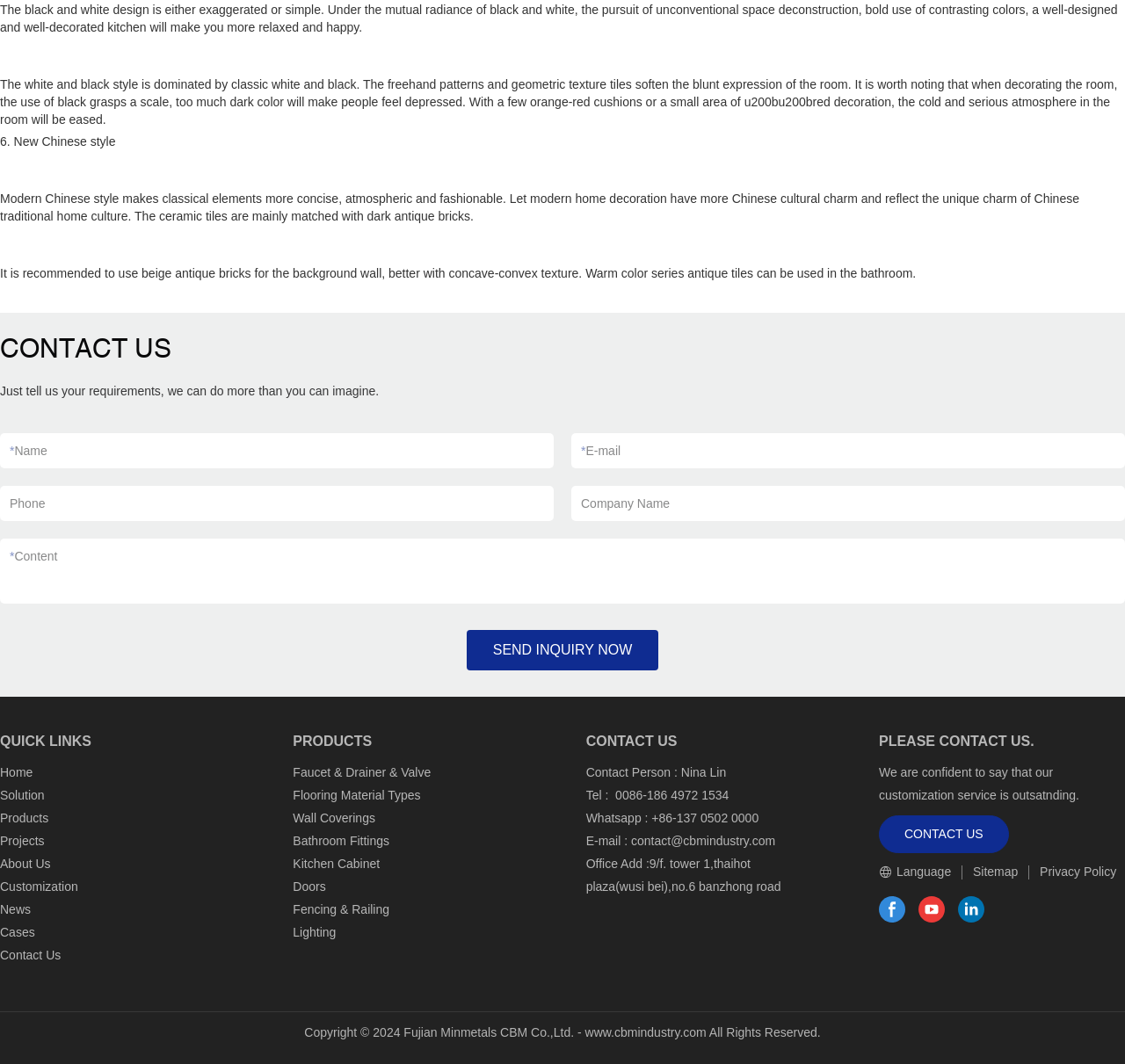Find the bounding box coordinates of the element you need to click on to perform this action: 'contact us through email'. The coordinates should be represented by four float values between 0 and 1, in the format [left, top, right, bottom].

[0.561, 0.783, 0.689, 0.797]